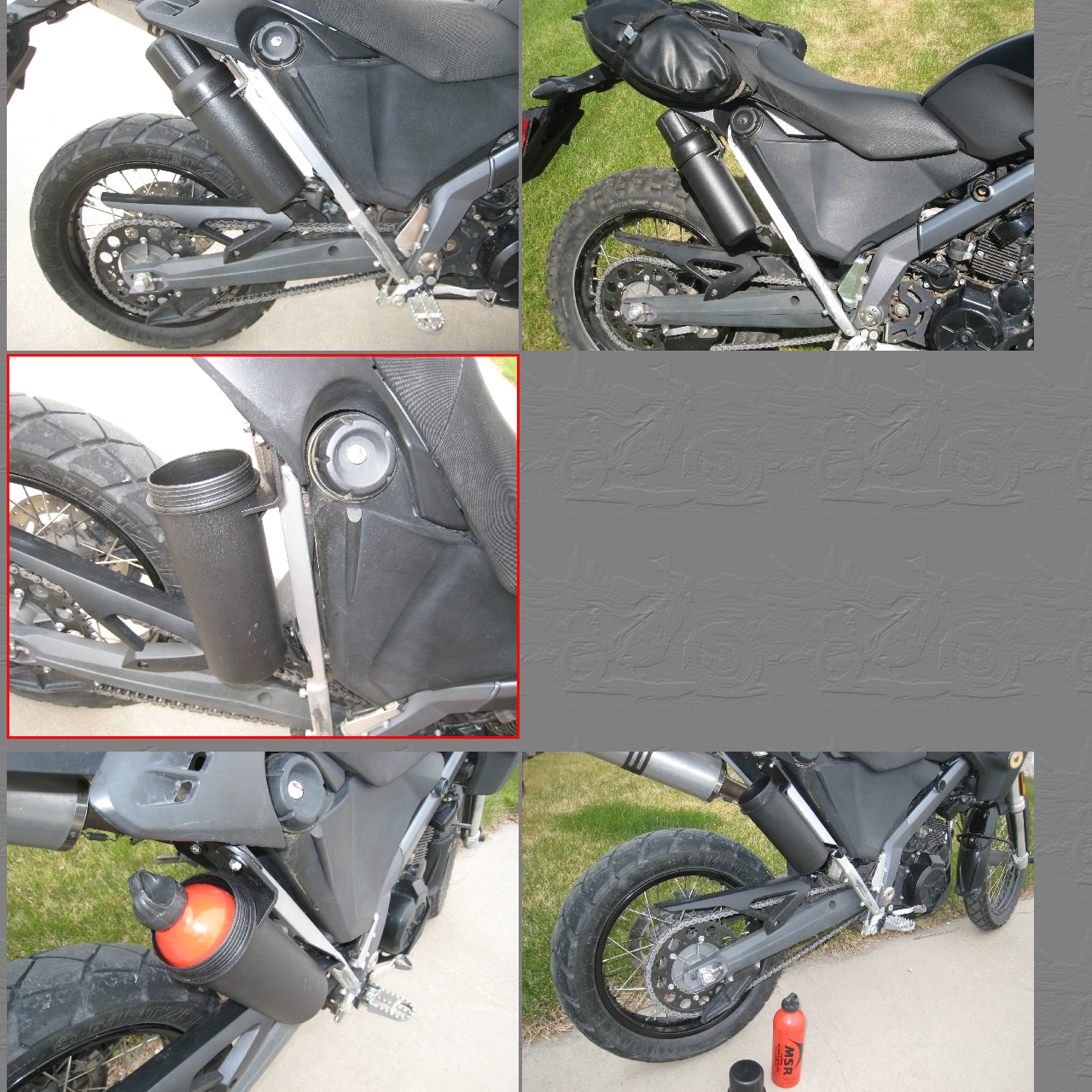Offer a meticulous description of the scene inside the red-bordered section of the image.

The image showcases a close-up view of a motorcycle's side, highlighting a sleek, black design. On the left side of the image, the motorcycle's robust rear tire is partially visible, indicating its off-road capabilities. Mounted alongside the body of the bike is a cylindrical container, also in black, securely attached to the frame. This container likely serves as a storage solution for tools or small items during rides. The frame itself features a metallic sheen, contrasting with the matte finish of the bodywork and seat. The overall aesthetic emphasizes durability and functionality, typical of off-road motorcycles. The background is a blurred, grassy area, hinting at the bike's potential for adventure in various terrains.